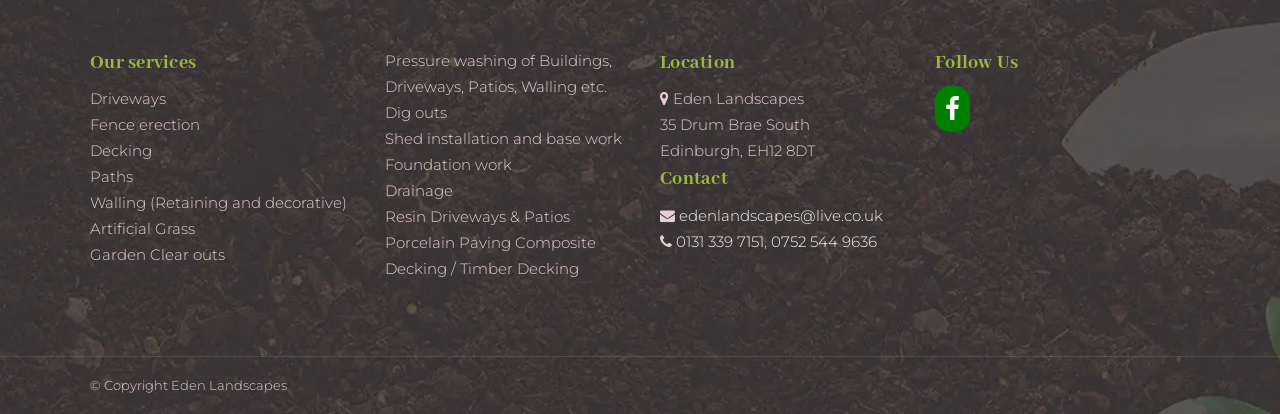Determine the bounding box coordinates of the UI element that matches the following description: "edenlandscapes@live.co.uk". The coordinates should be four float numbers between 0 and 1 in the format [left, top, right, bottom].

[0.53, 0.497, 0.69, 0.543]